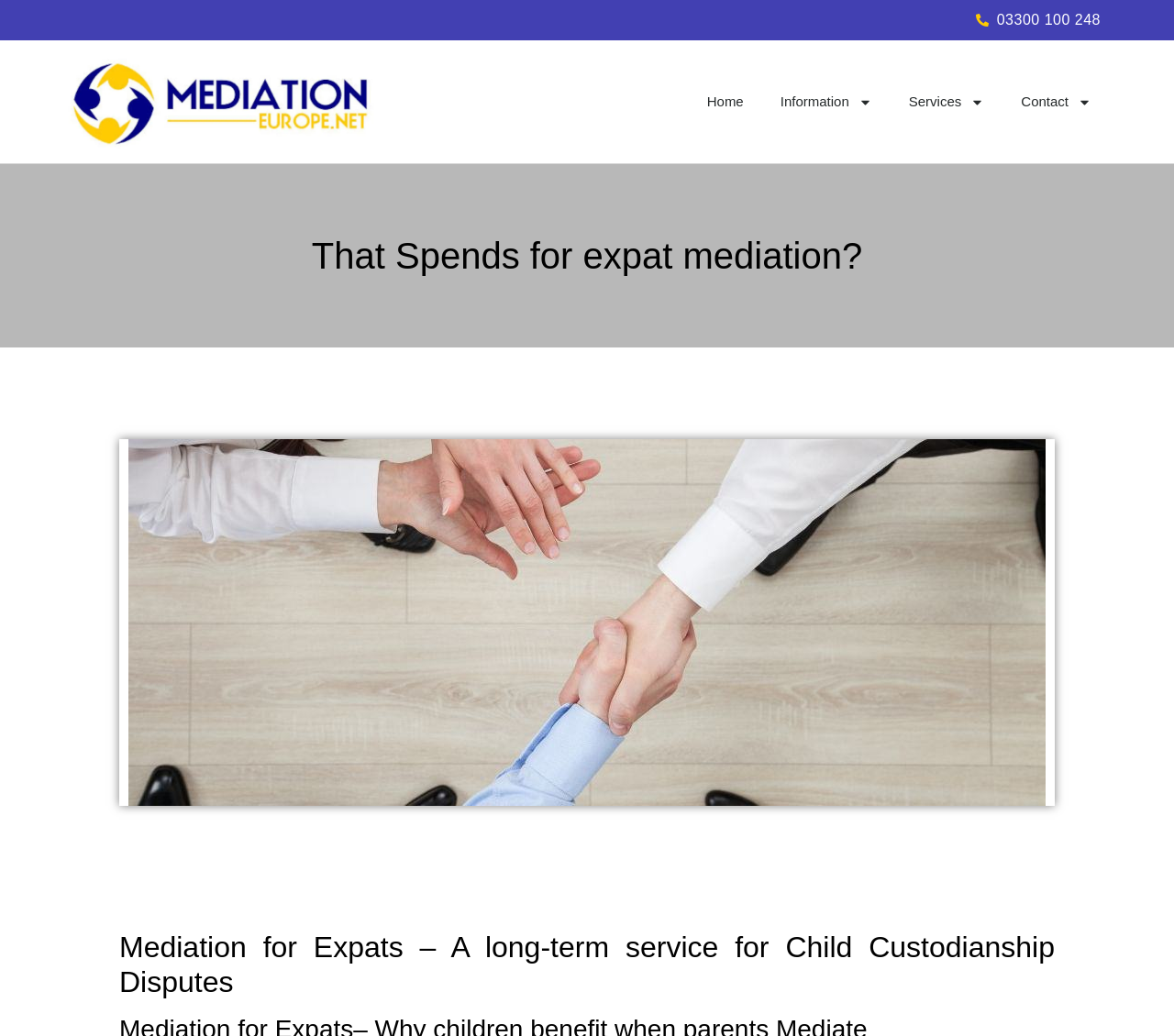Answer the question with a brief word or phrase:
What is the purpose of the webpage?

To provide mediation services